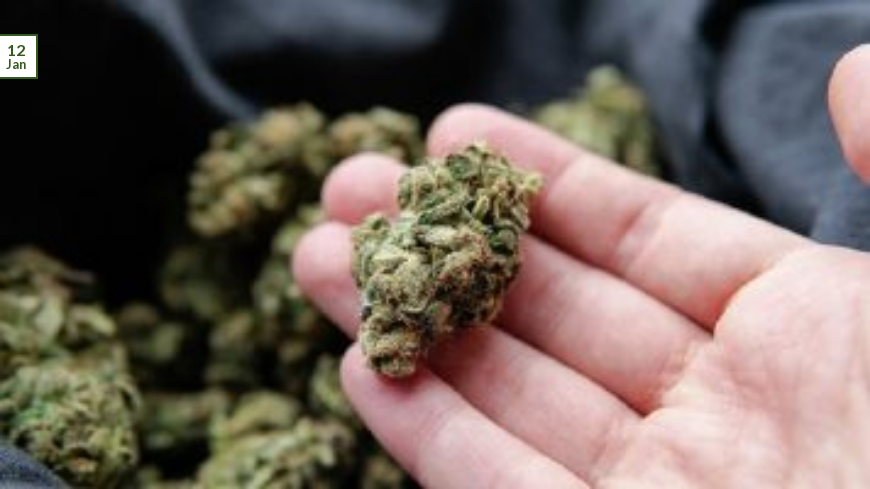Use a single word or phrase to answer the question:
What is the date indicated in the top left corner?

12 Jan